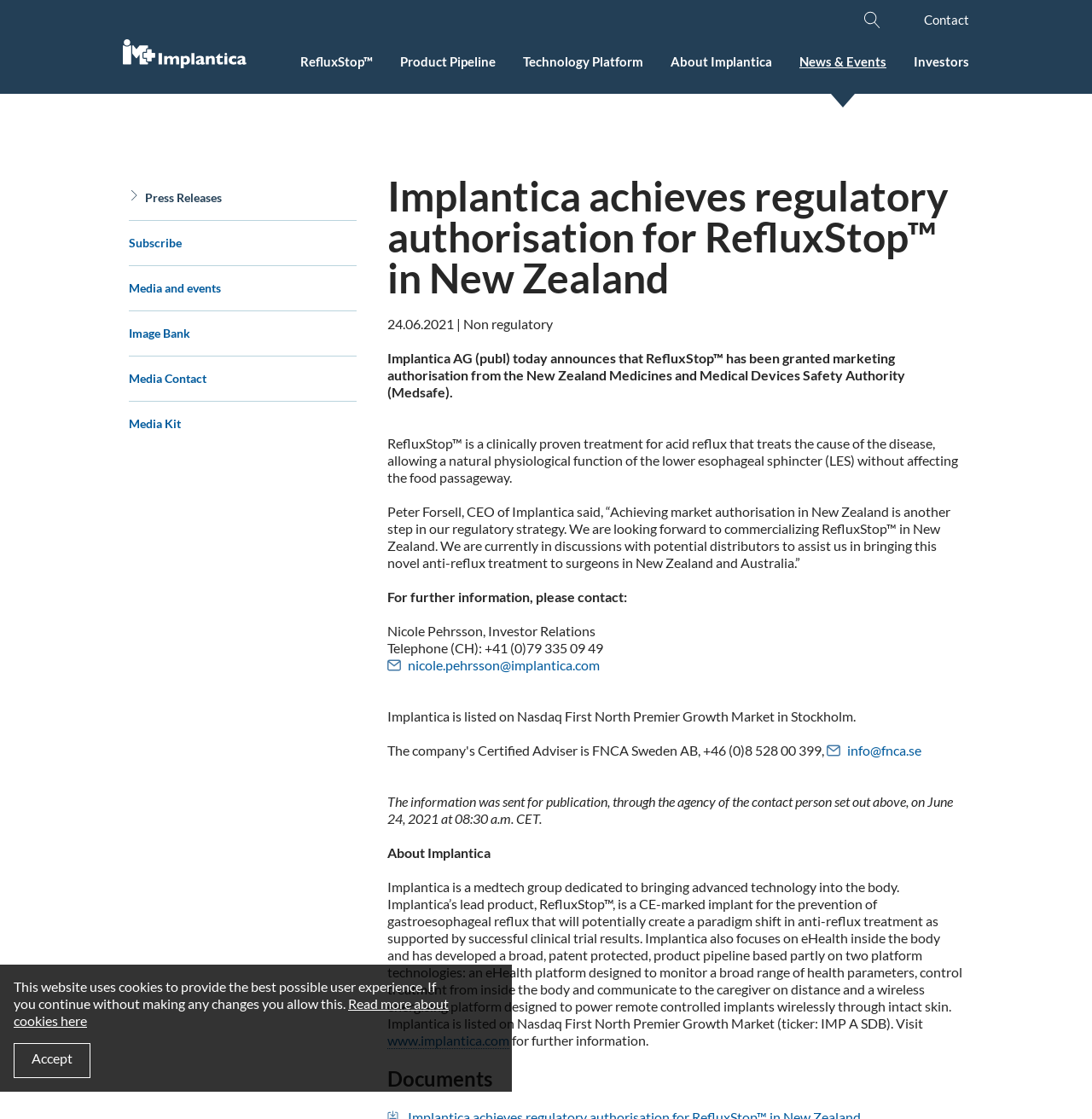Determine the bounding box coordinates of the UI element described by: "Logotype".

[0.1, 0.023, 0.244, 0.084]